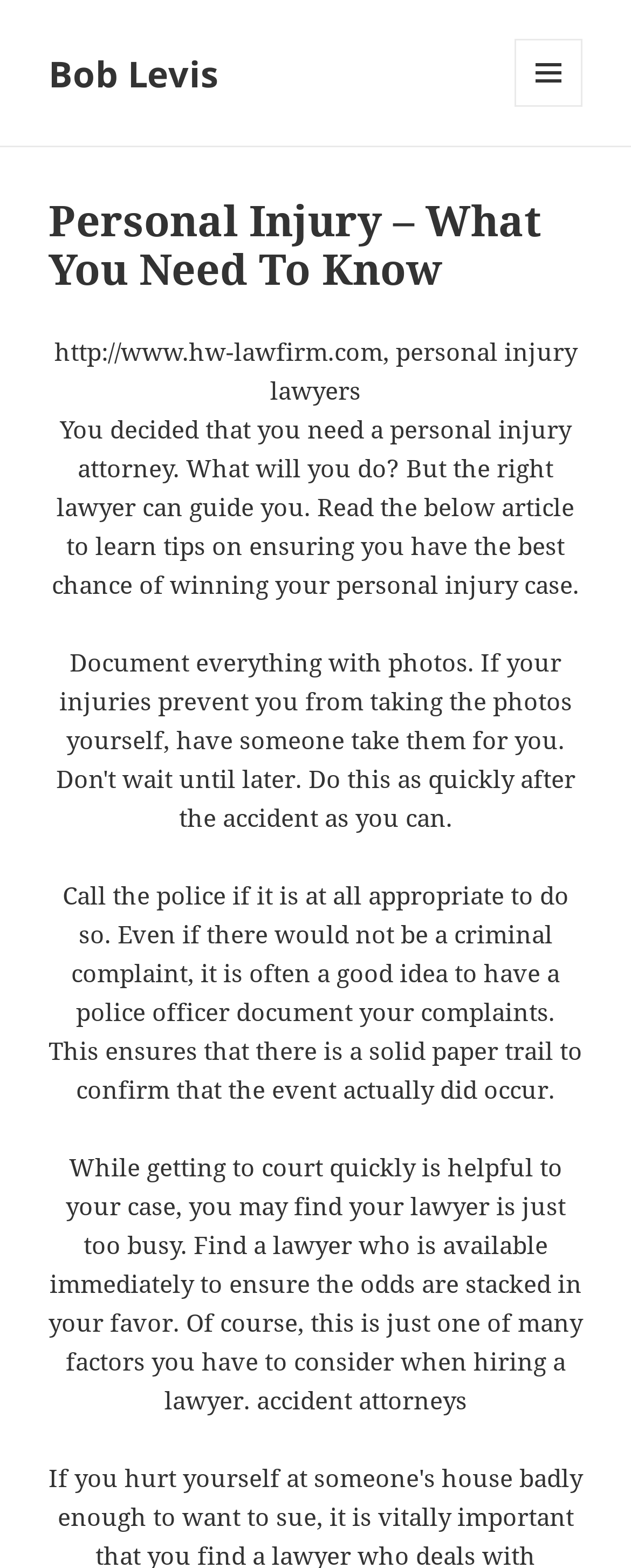Based on the element description: "Bob Levis", identify the UI element and provide its bounding box coordinates. Use four float numbers between 0 and 1, [left, top, right, bottom].

[0.077, 0.031, 0.346, 0.062]